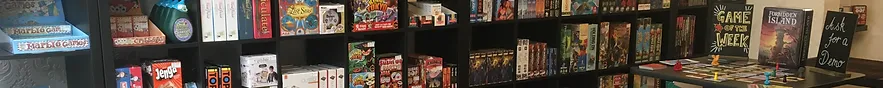What type of environment does the store reflect?
Based on the image content, provide your answer in one word or a short phrase.

Welcoming environment